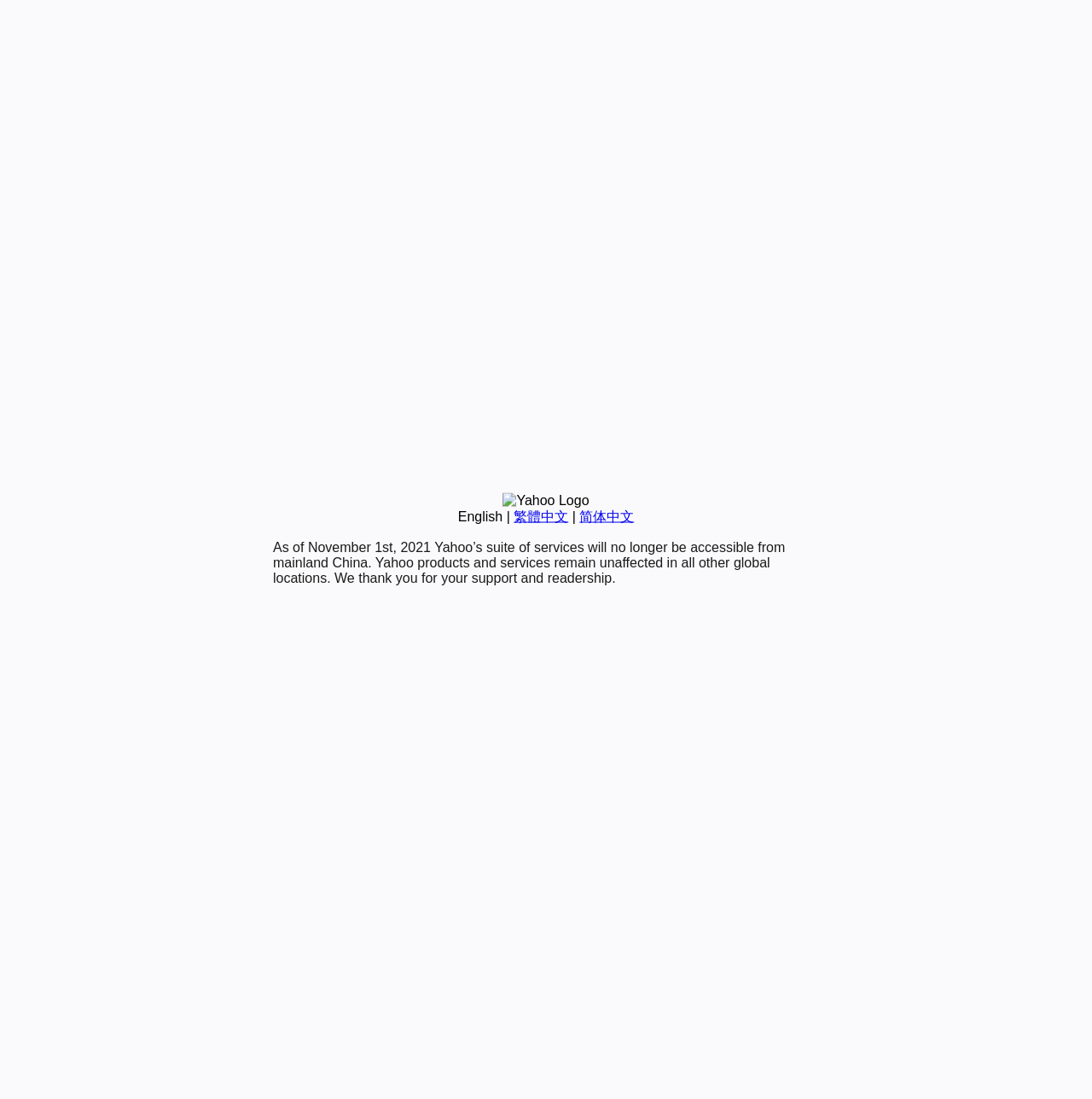Identify the bounding box coordinates for the UI element described by the following text: "Plan of Action". Provide the coordinates as four float numbers between 0 and 1, in the format [left, top, right, bottom].

None